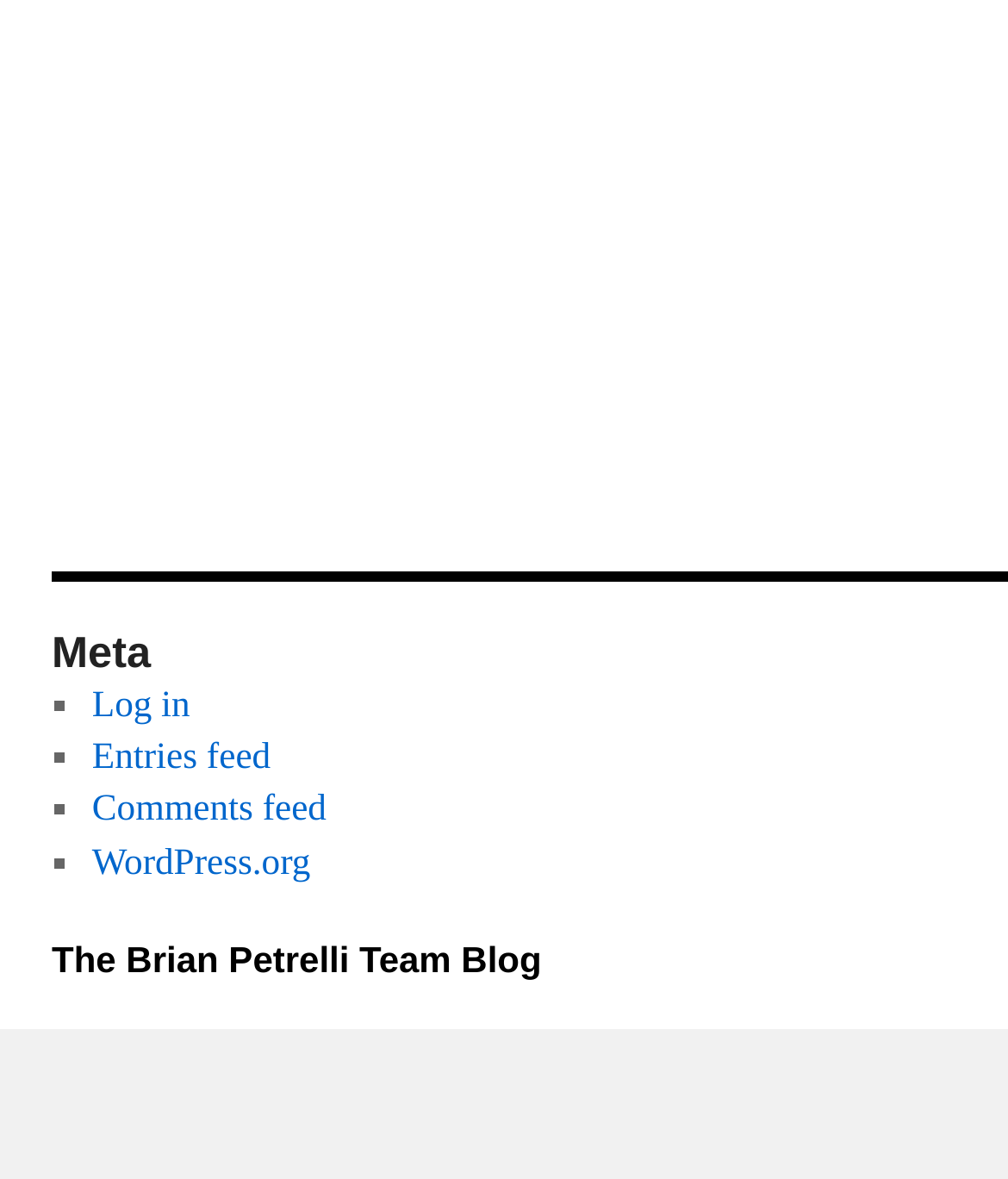Provide a one-word or one-phrase answer to the question:
What is the last link in the list?

WordPress.org